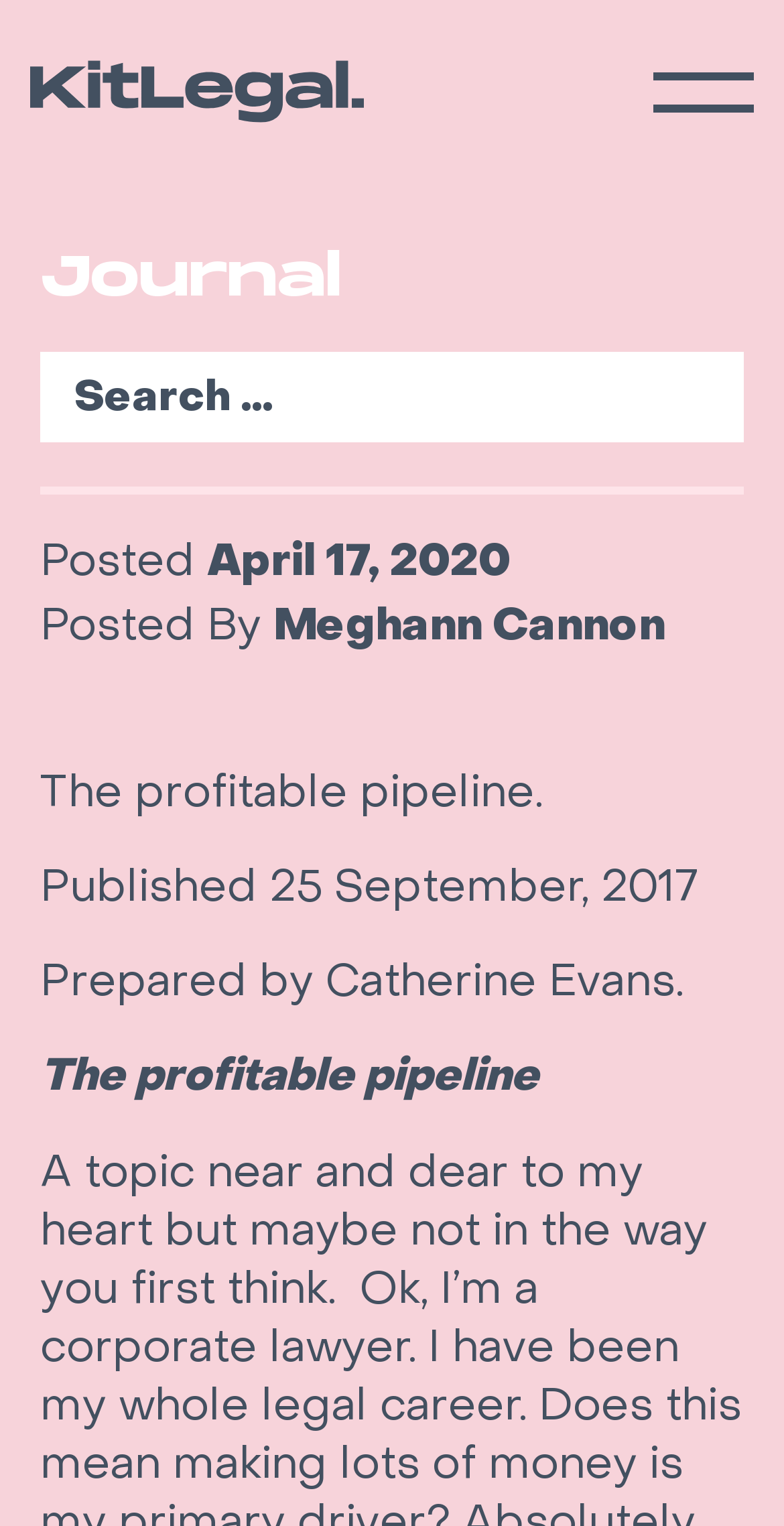What is the name of the preparer?
Using the visual information, answer the question in a single word or phrase.

Catherine Evans